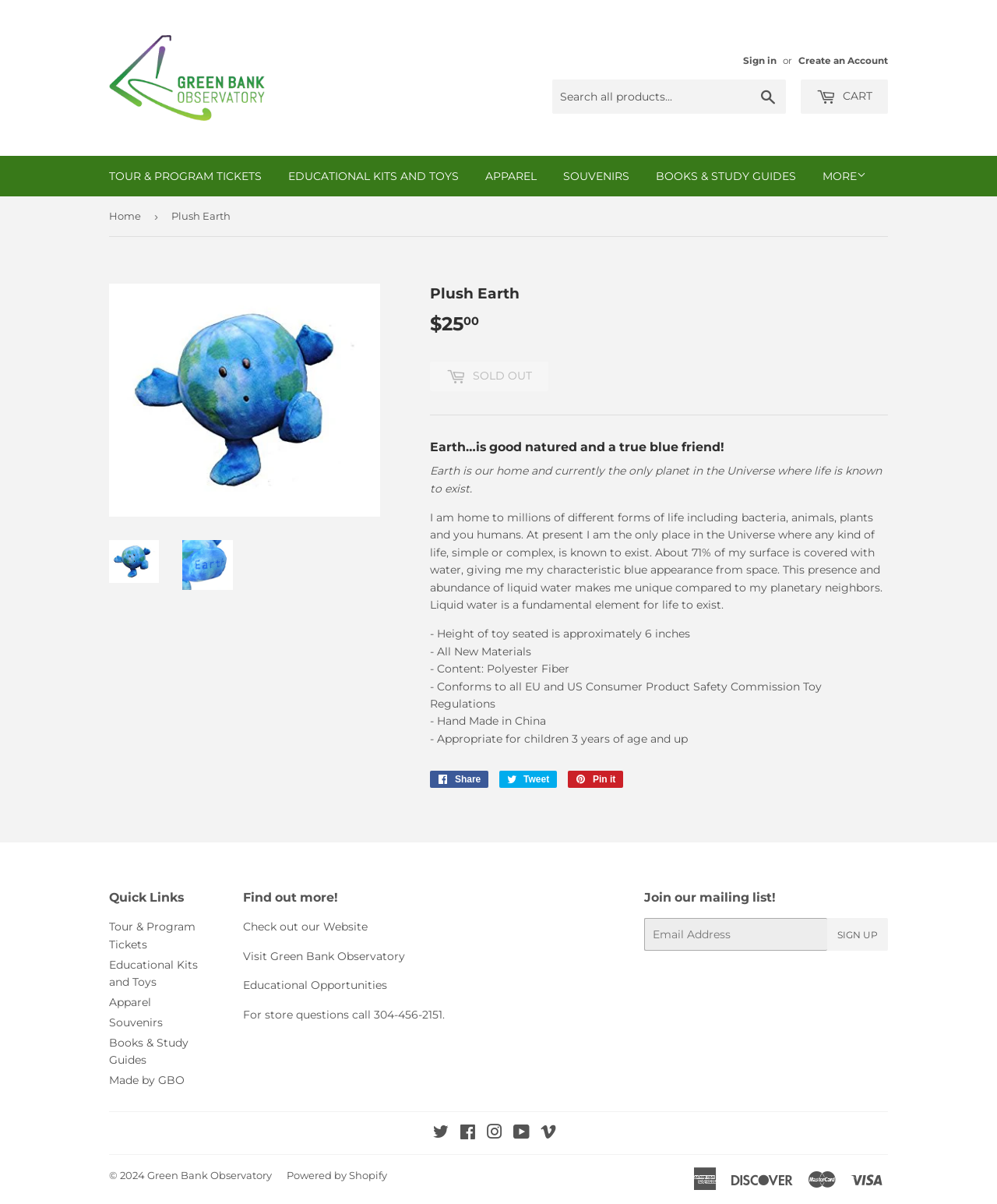Please provide the bounding box coordinates for the element that needs to be clicked to perform the instruction: "Search all products". The coordinates must consist of four float numbers between 0 and 1, formatted as [left, top, right, bottom].

[0.554, 0.066, 0.788, 0.095]